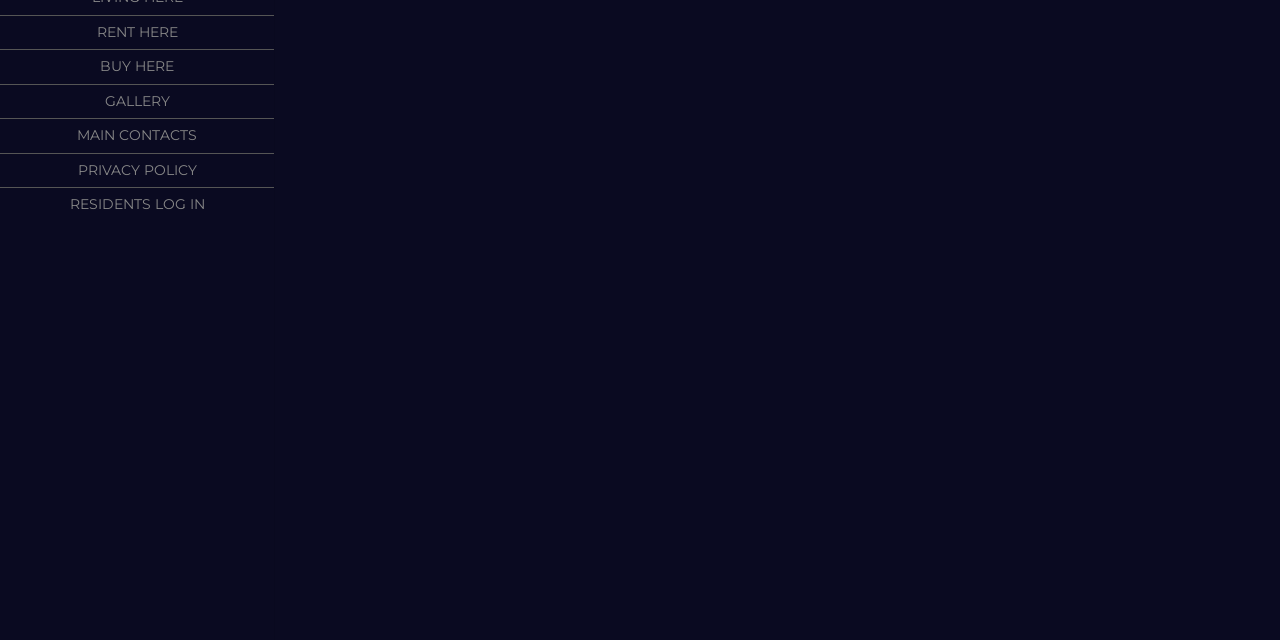Locate the bounding box of the UI element described in the following text: "Gallery".

[0.082, 0.132, 0.132, 0.185]